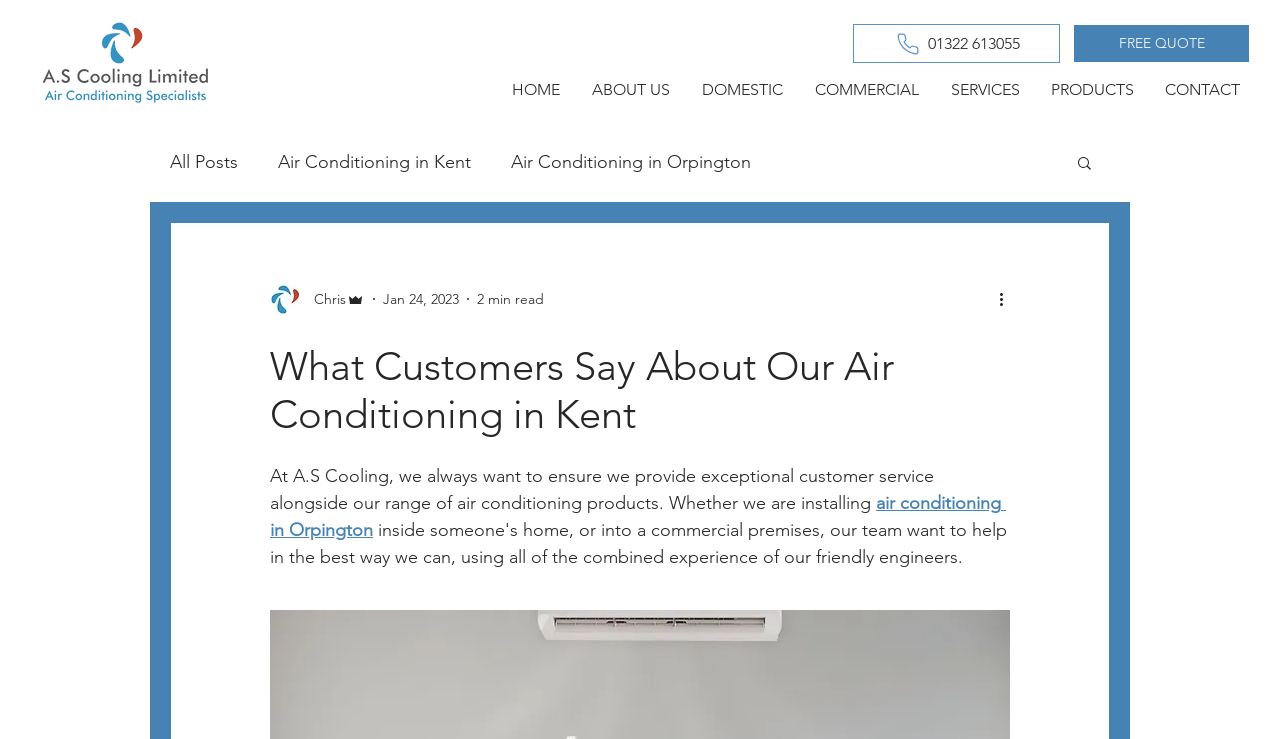Please find and give the text of the main heading on the webpage.

What Customers Say About Our Air Conditioning in Kent